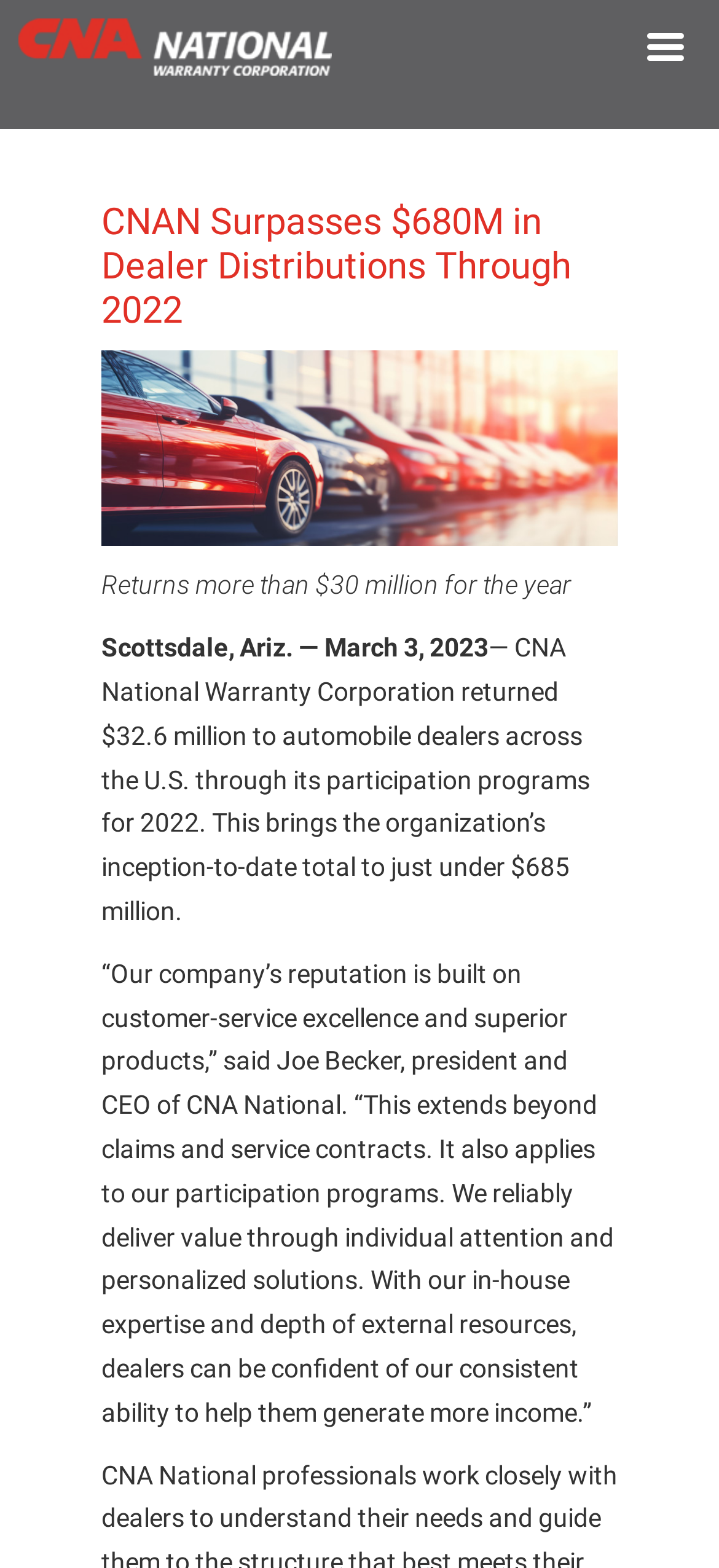Who is the president and CEO of CNA National?
Kindly answer the question with as much detail as you can.

The answer can be found in the StaticText element with the text '“Our company’s reputation is built on customer-service excellence and superior products,” said Joe Becker, president and CEO of CNA National.'